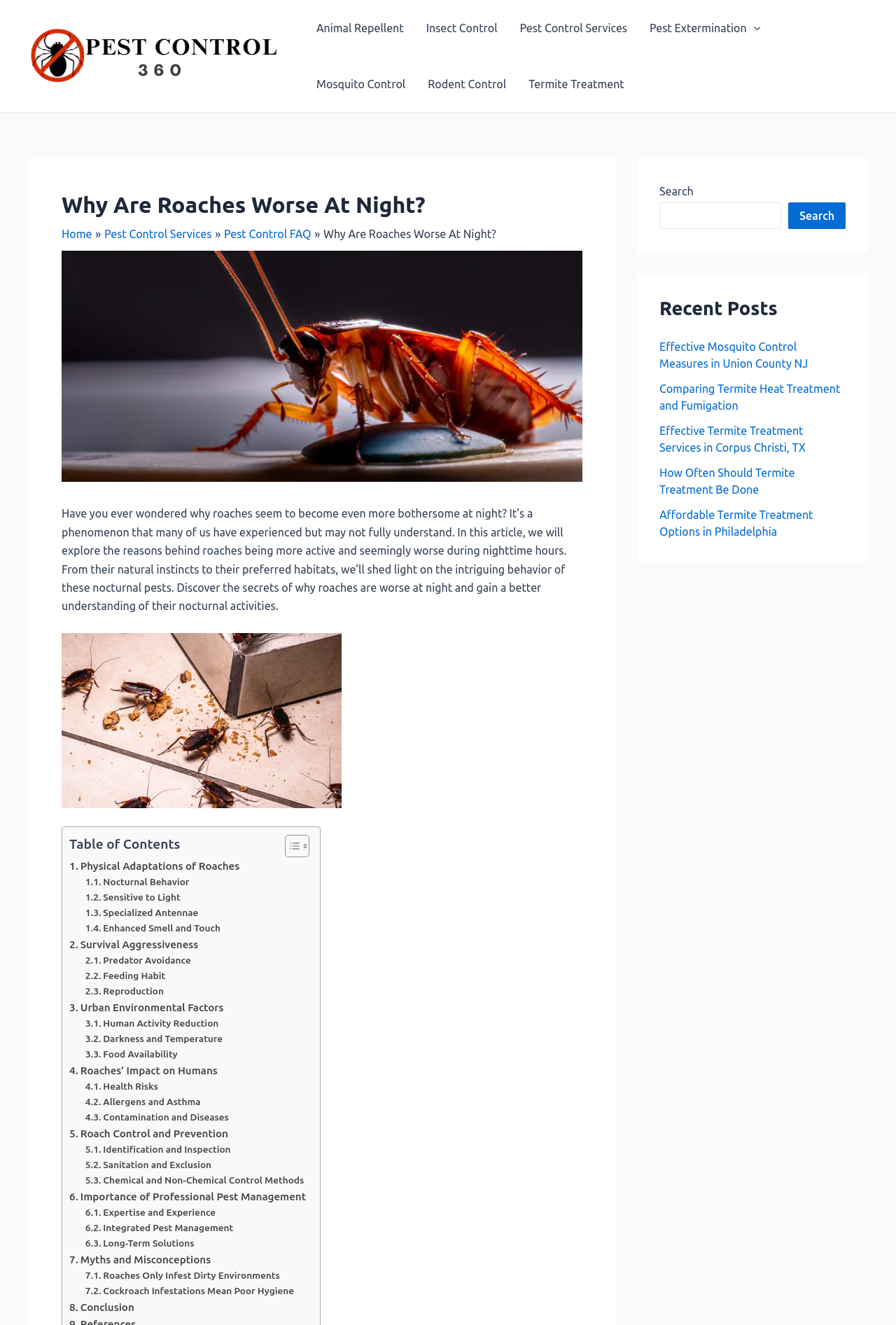What is the importance of professional pest management?
Refer to the image and answer the question using a single word or phrase.

Expertise and experience